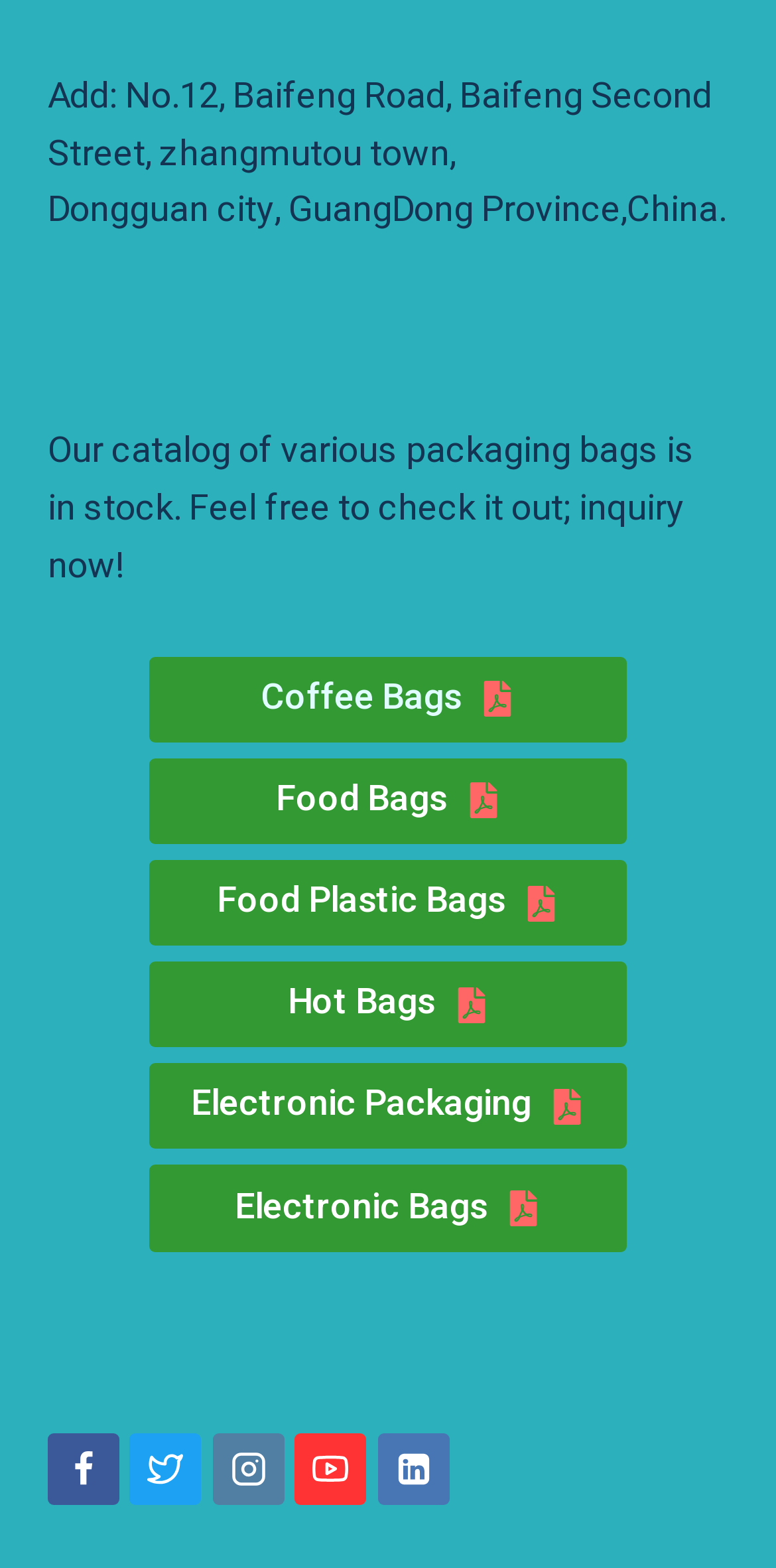What is the call-to-action for the catalog?
Please provide a single word or phrase as the answer based on the screenshot.

Inquiry now